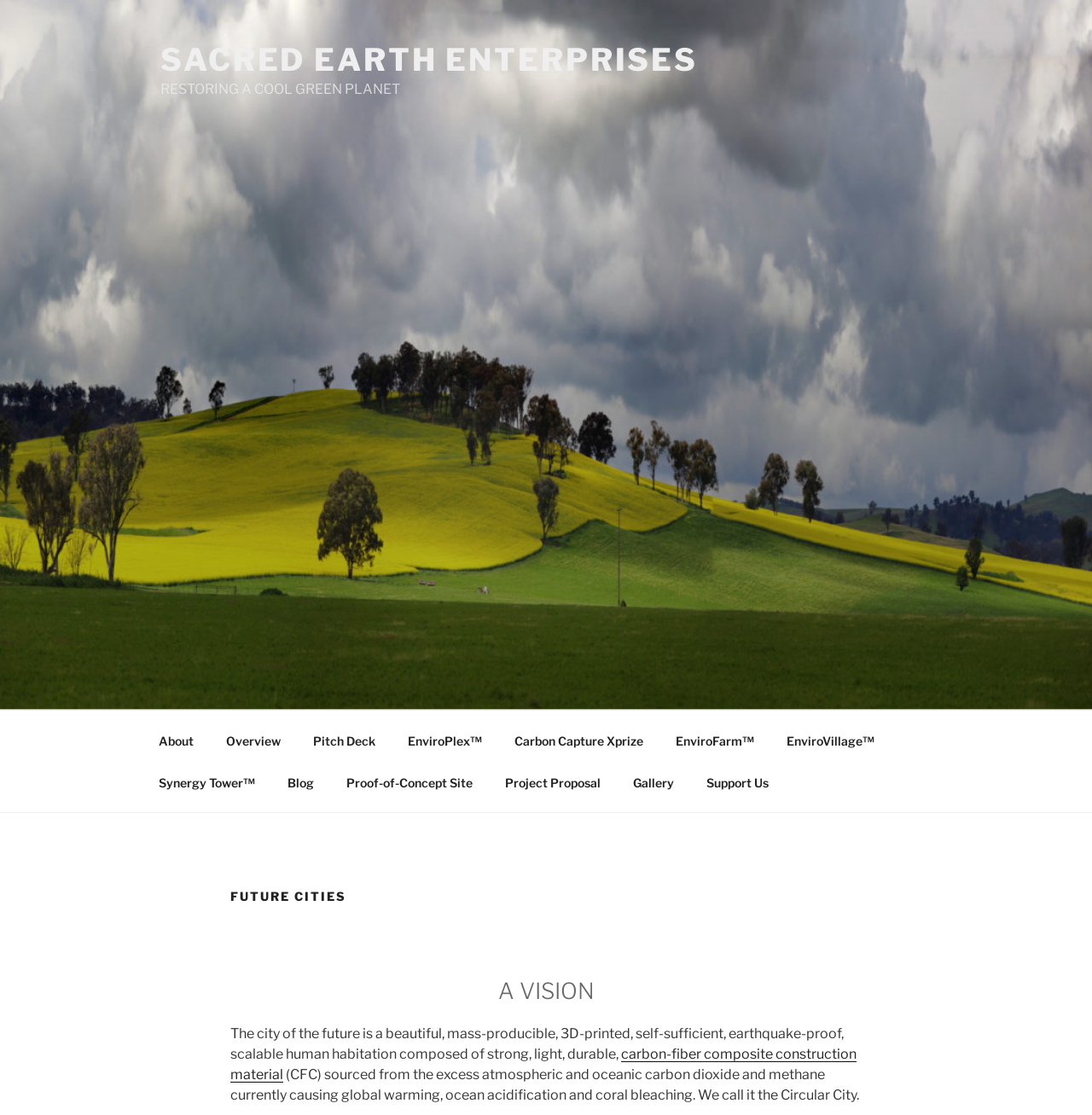Highlight the bounding box coordinates of the region I should click on to meet the following instruction: "Learn about Carbon Capture Xprize".

[0.457, 0.645, 0.602, 0.683]